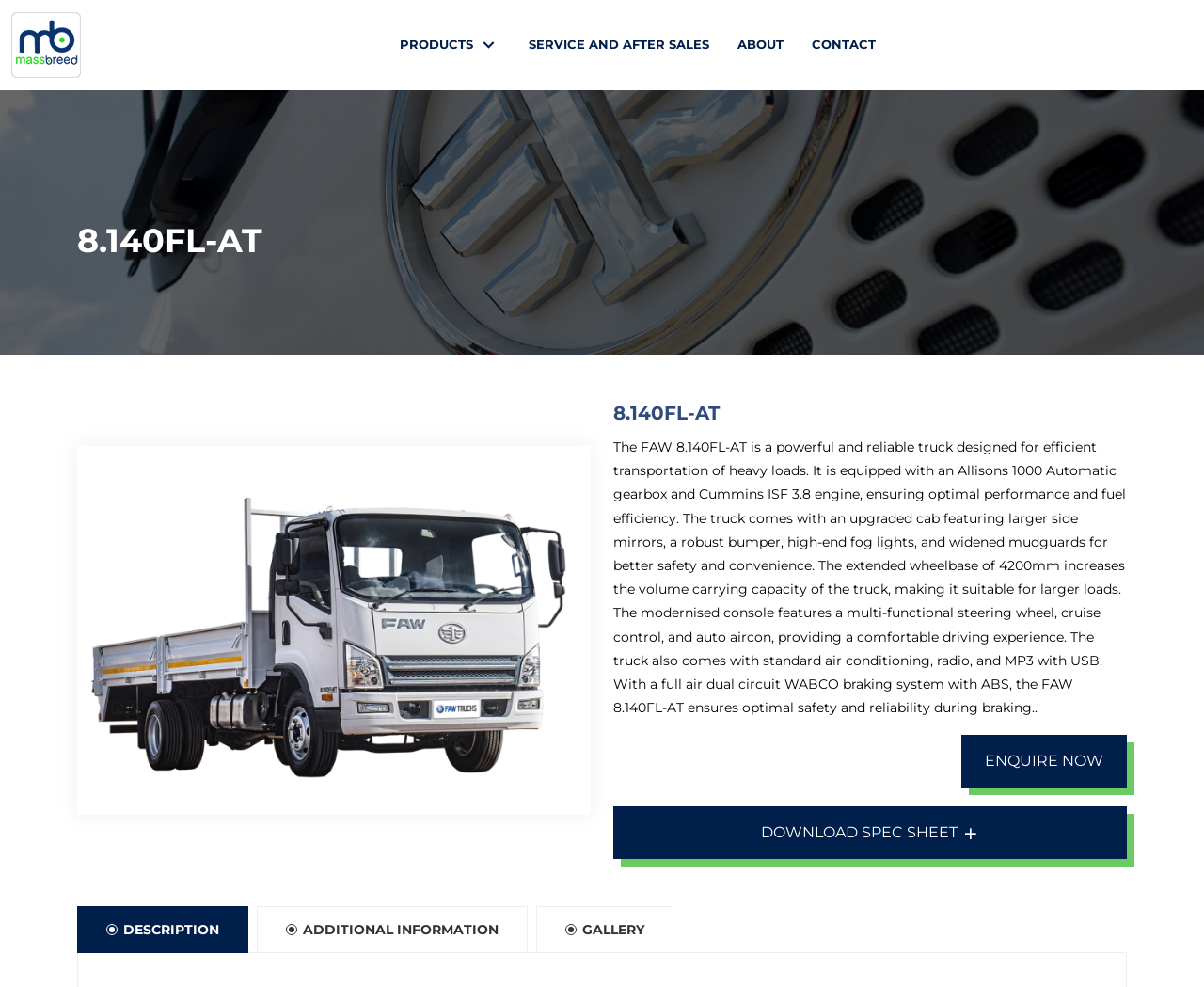Create a detailed narrative of the webpage’s visual and textual elements.

The webpage is about the FAW 8.140FL-AT truck, a product of Massbreed Investments. At the top left corner, there is a logo of Massbreed Investments, which is an image linked to the company's website. 

Below the logo, there is a navigation menu with four links: PRODUCTS, SERVICE AND AFTER SALES, ABOUT, and CONTACT, aligned horizontally across the top of the page. 

The main content of the page is divided into two sections. On the left side, there is a large image of the FAW 8.140FL-AT truck, taking up most of the vertical space. Above the image, there is a heading with the truck's model number, 8.140FL-AT. 

On the right side, there is a detailed description of the truck, including its features, specifications, and benefits. The text is organized into a single paragraph, spanning multiple lines. Below the description, there is a call-to-action button, ENQUIRE NOW, and a link to download the truck's specification sheet. 

At the bottom of the page, there are three links: DESCRIPTION, ADDITIONAL INFORMATION, and GALLERY, aligned horizontally. These links likely provide more information about the truck or showcase its features in a gallery format.